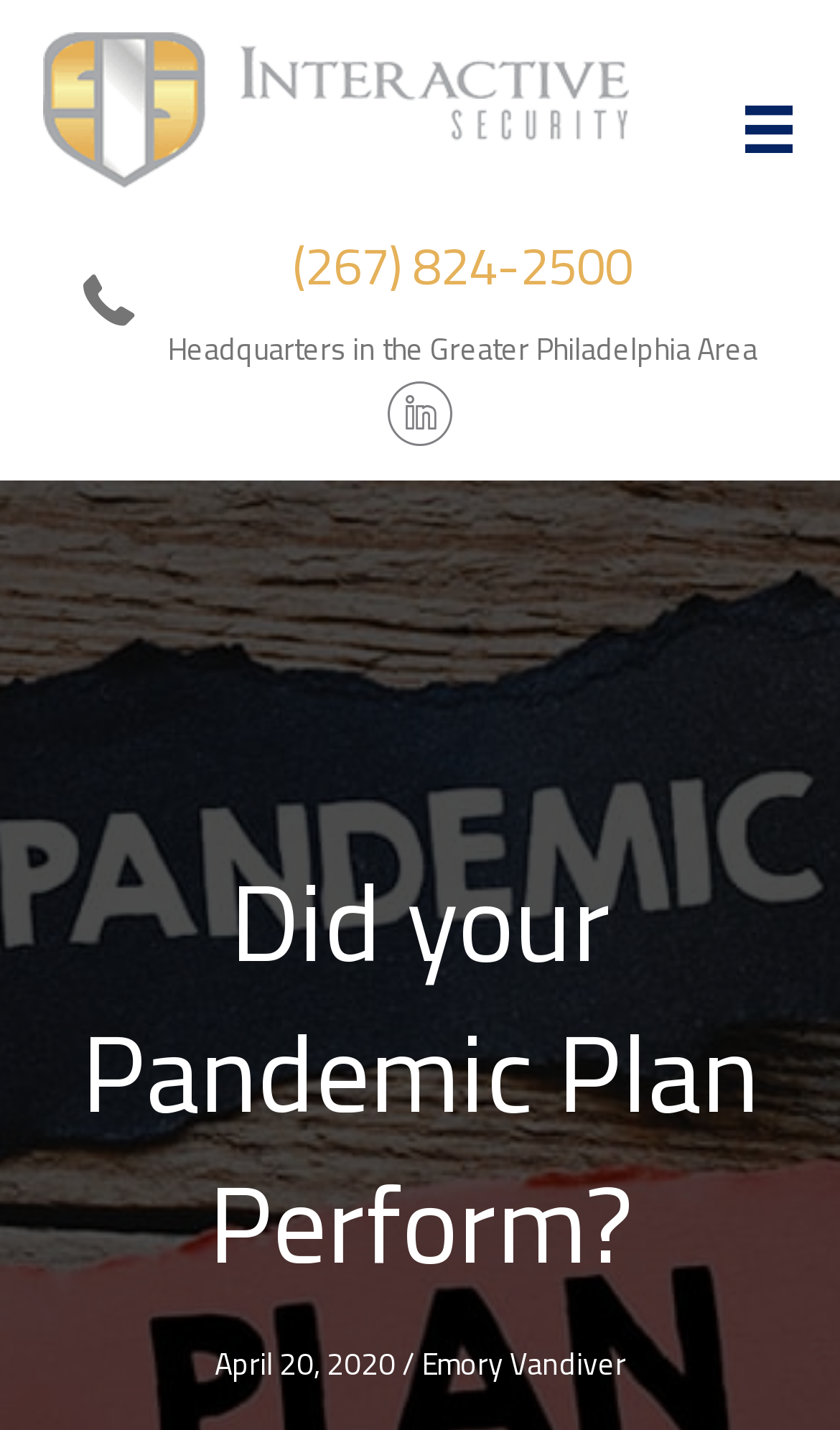Produce a meticulous description of the webpage.

The webpage appears to be an article or blog post discussing pandemic business plans. At the top left of the page, there is a logo for "Interactive Security" accompanied by a smaller image. To the right of the logo, there is a "Menu" button with an icon. Below the logo, there is a phone number "(267) 824-2500" and a brief description "Headquarters in the Greater Philadelphia Area".

The main content of the page is headed by a prominent title "Did your Pandemic Plan Perform?" which takes up most of the width of the page. Below the title, there is a date "April 20, 2020" followed by a slash and the author's name "Emory Vandiver". The overall layout suggests that the article is the main focus of the page, with the logo, phone number, and menu button providing additional context and navigation options.